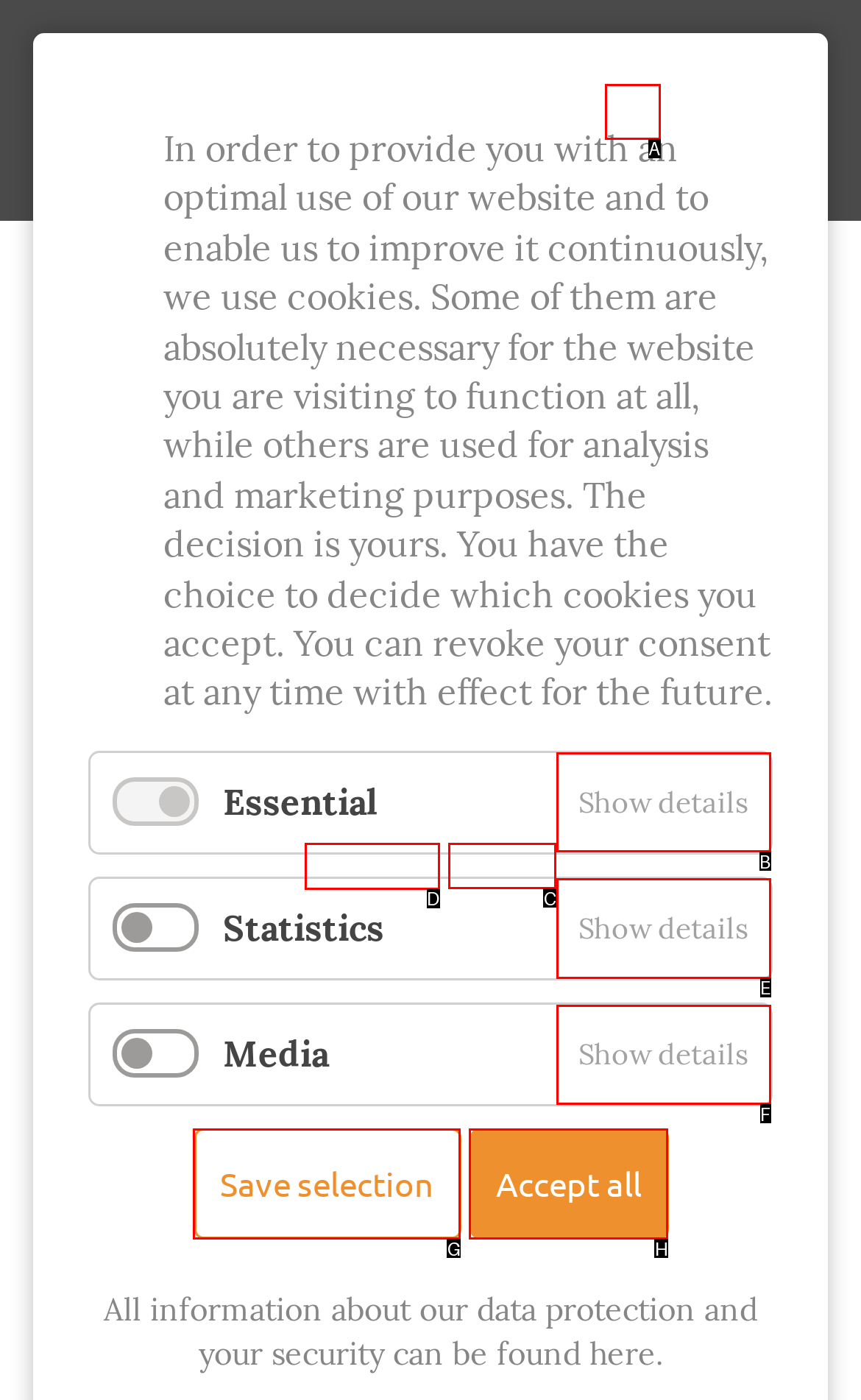Pick the option that should be clicked to perform the following task: Go to Breakfast recipes
Answer with the letter of the selected option from the available choices.

None